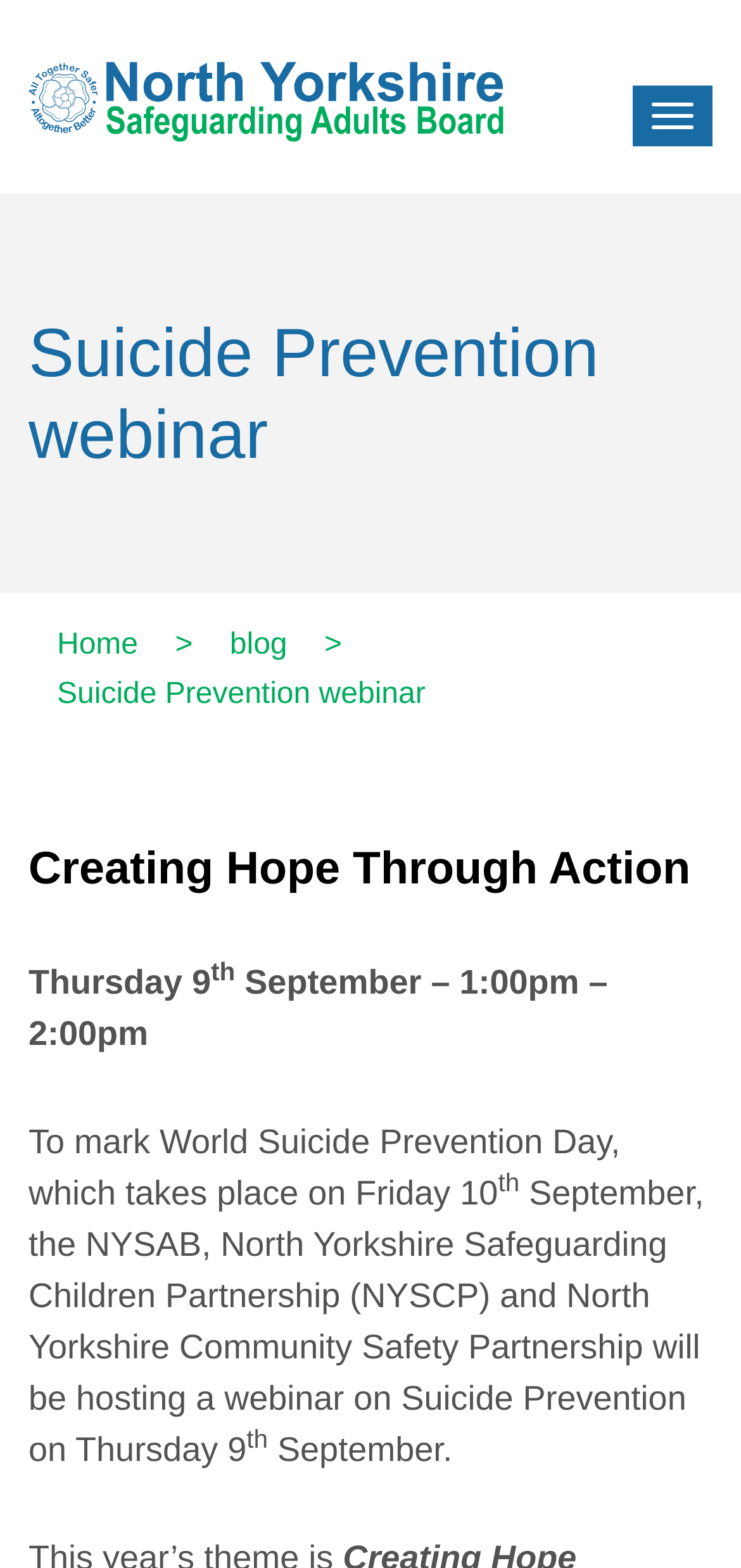What is the purpose of the webinar?
Please look at the screenshot and answer using one word or phrase.

To mark World Suicide Prevention Day